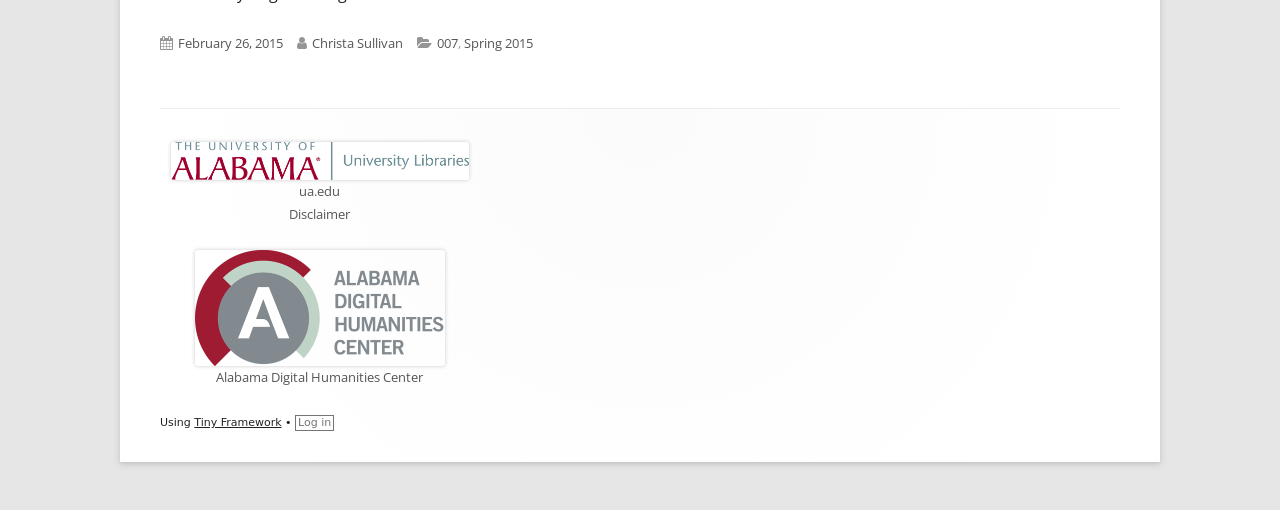Could you provide the bounding box coordinates for the portion of the screen to click to complete this instruction: "Visit university website"?

[0.234, 0.356, 0.266, 0.392]